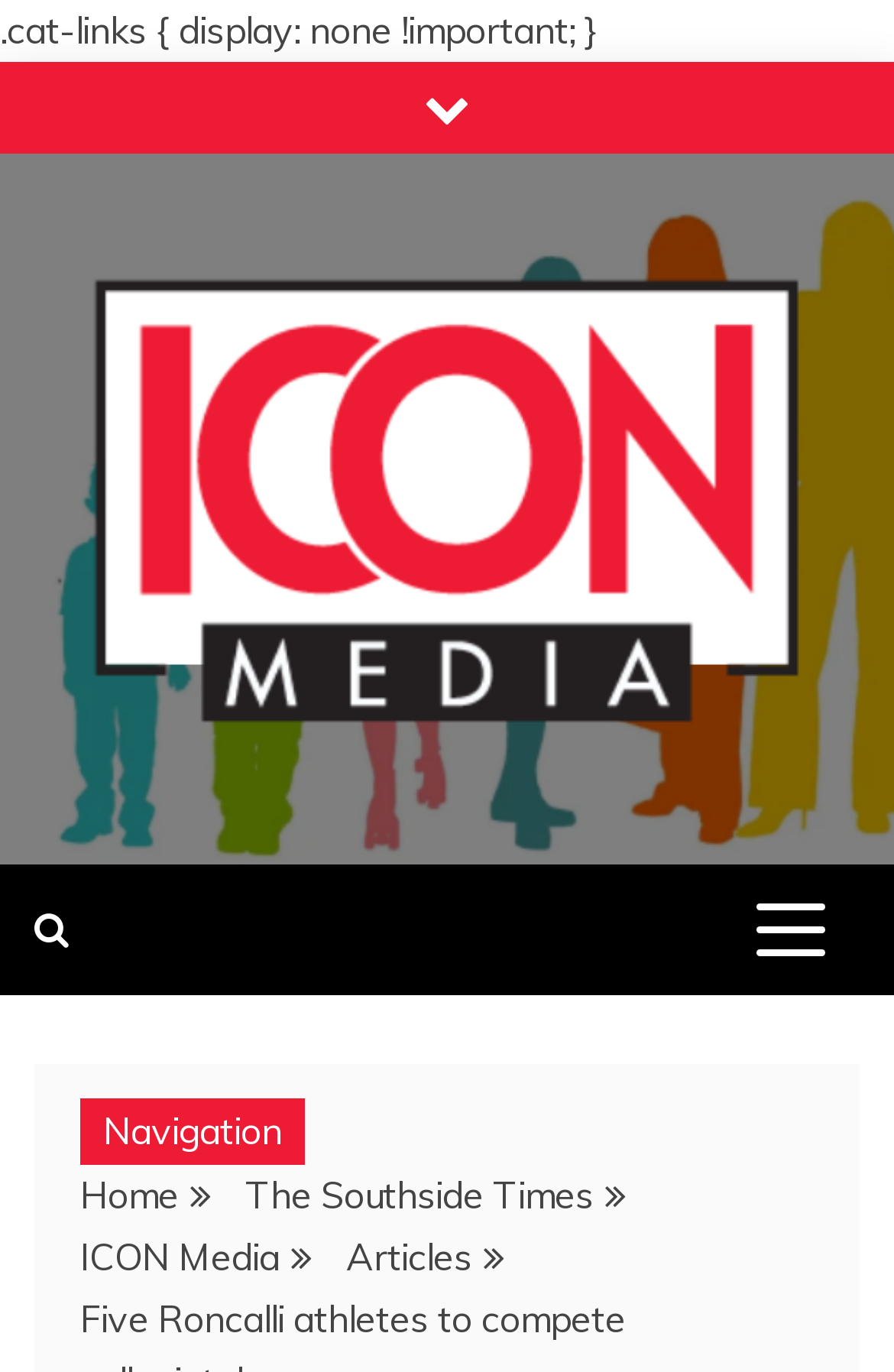Use a single word or phrase to answer the question:
What is the name of the media company?

My Icon Media